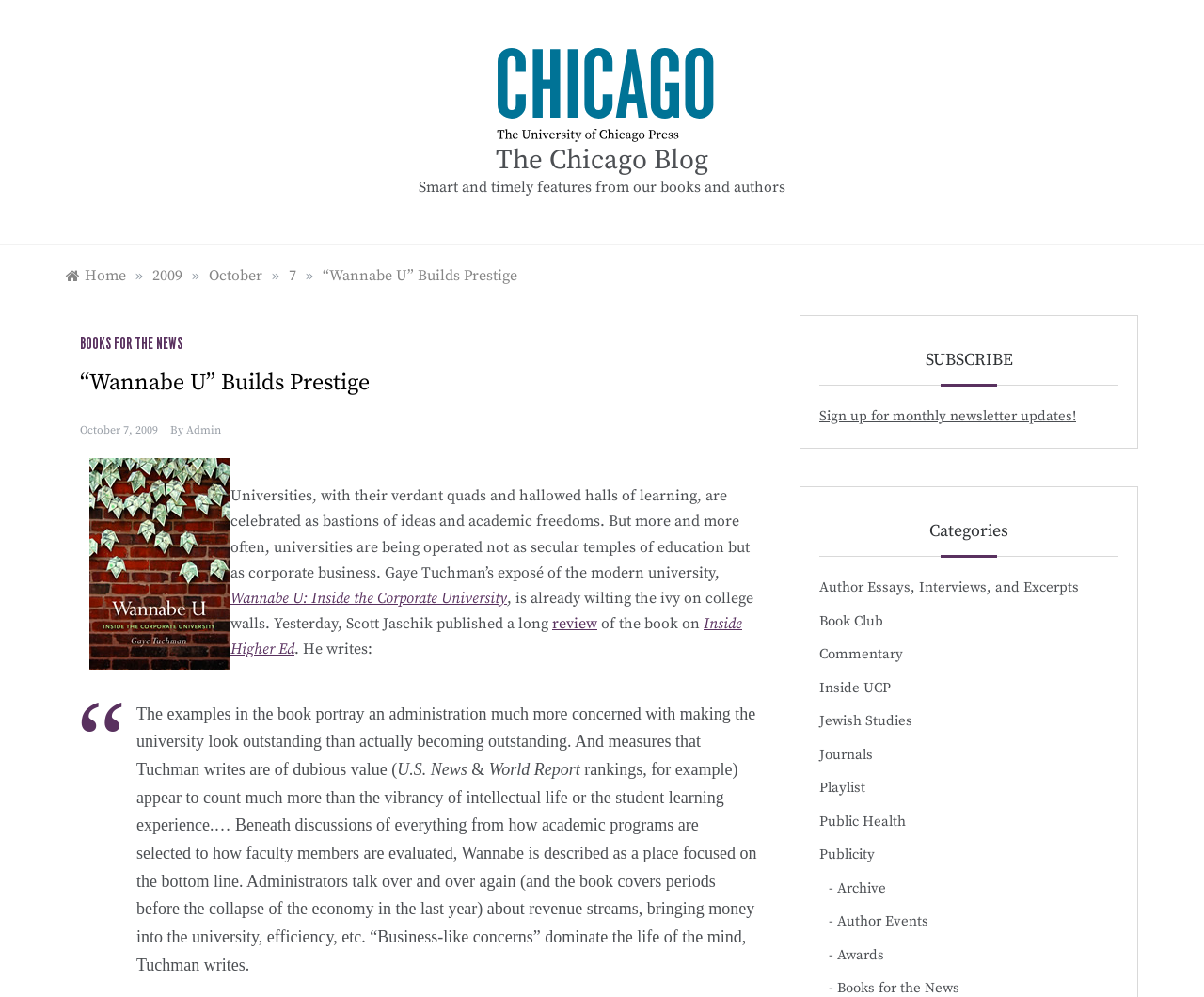Given the element description: "Book Club", predict the bounding box coordinates of the UI element it refers to, using four float numbers between 0 and 1, i.e., [left, top, right, bottom].

[0.68, 0.611, 0.734, 0.635]